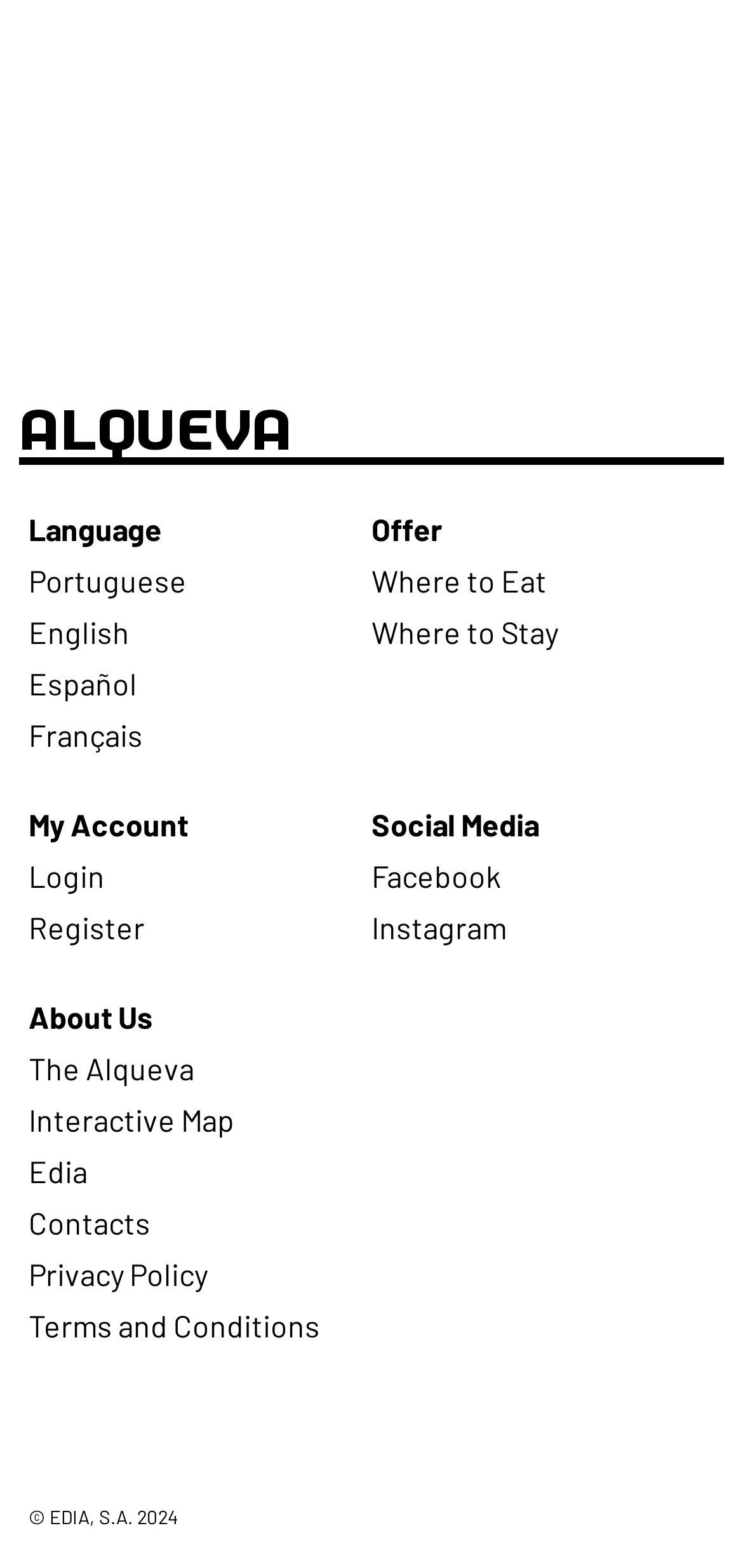Respond with a single word or phrase to the following question: How many links are available in the 'Offer' section?

2